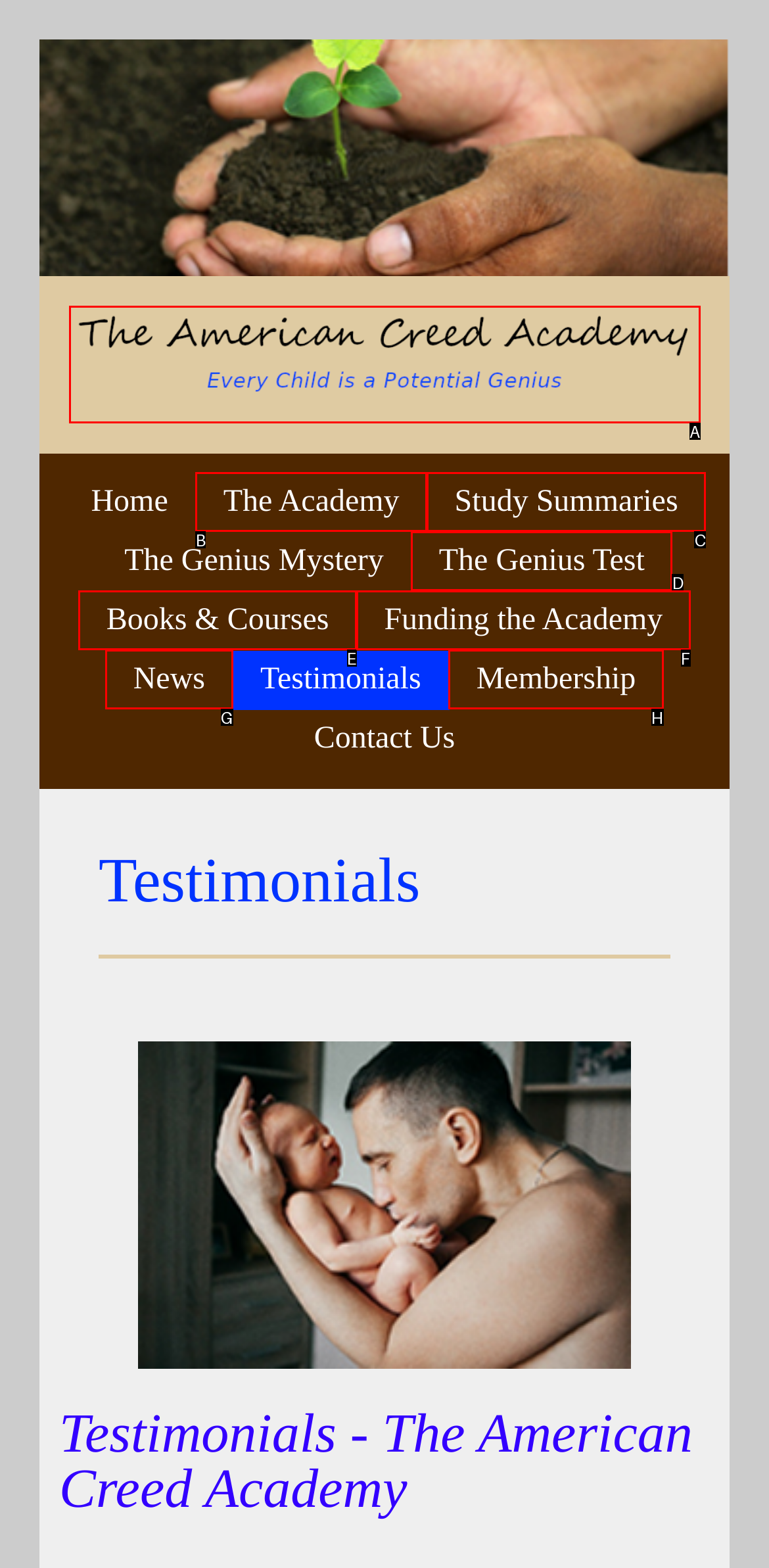Tell me which option best matches this description: alt="The American Creed Academy Logo"
Answer with the letter of the matching option directly from the given choices.

A